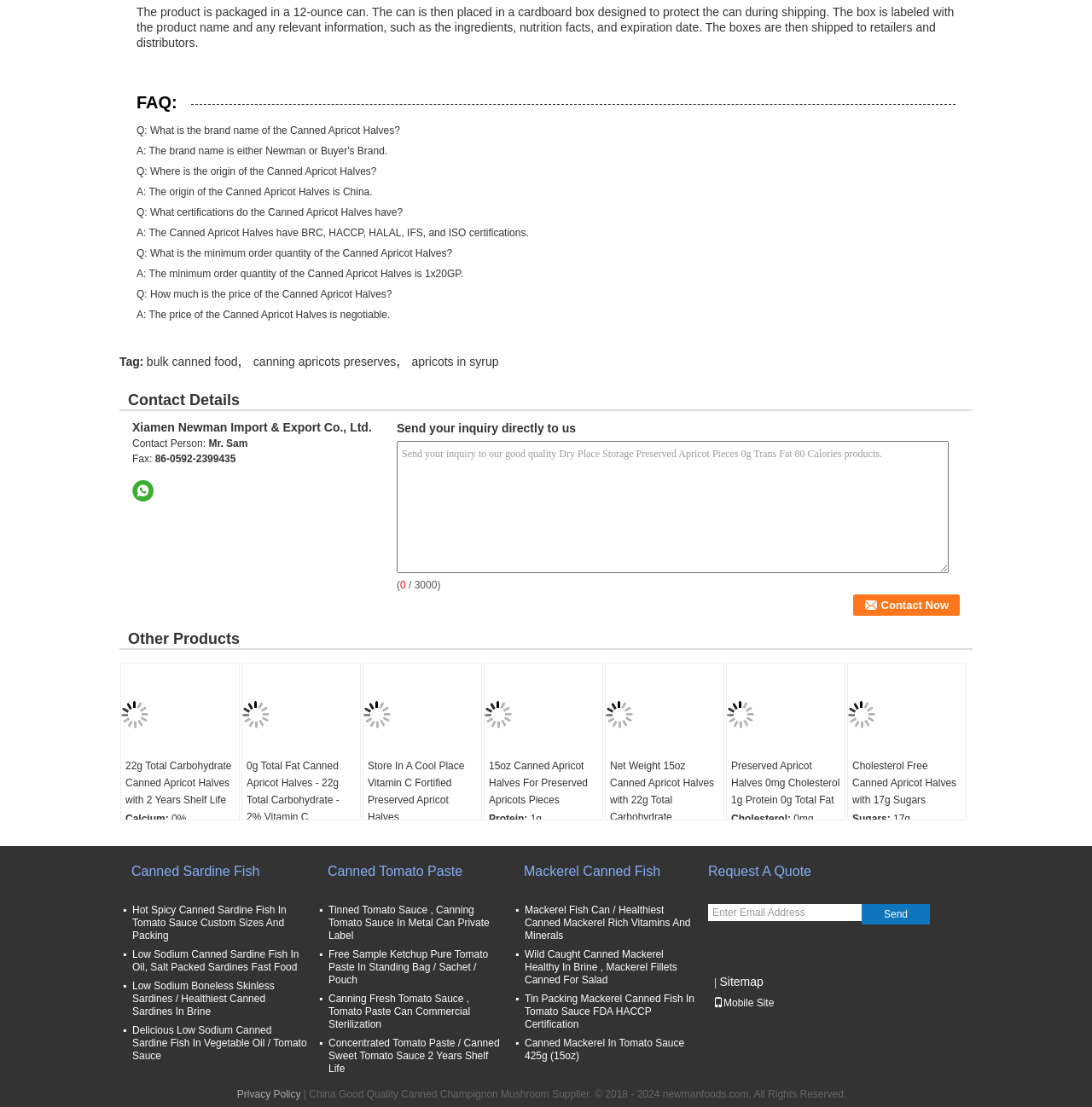Kindly respond to the following question with a single word or a brief phrase: 
Who is the contact person for inquiries?

Mr. Sam